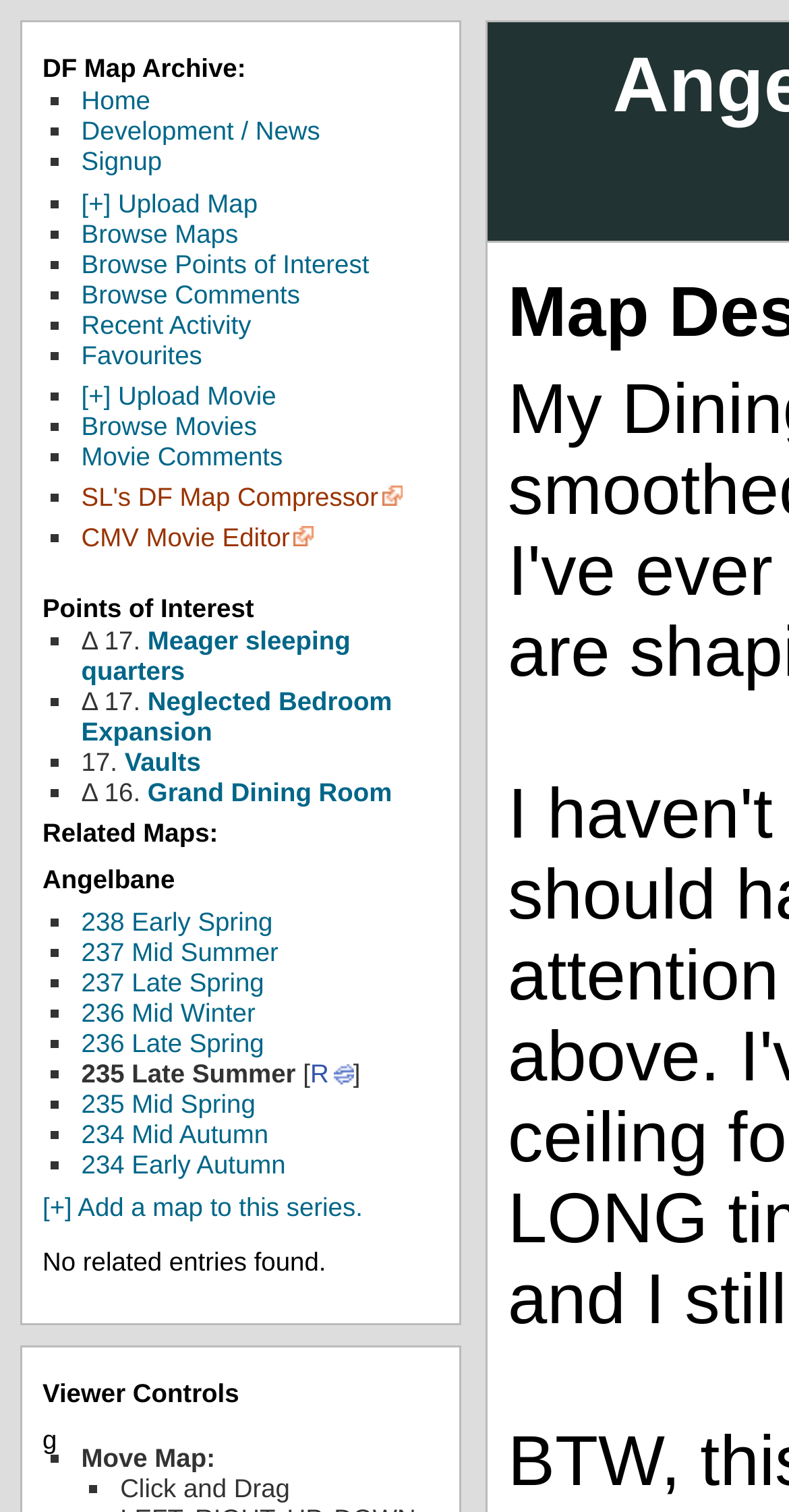Give a one-word or short phrase answer to this question: 
How many points of interest are listed?

5